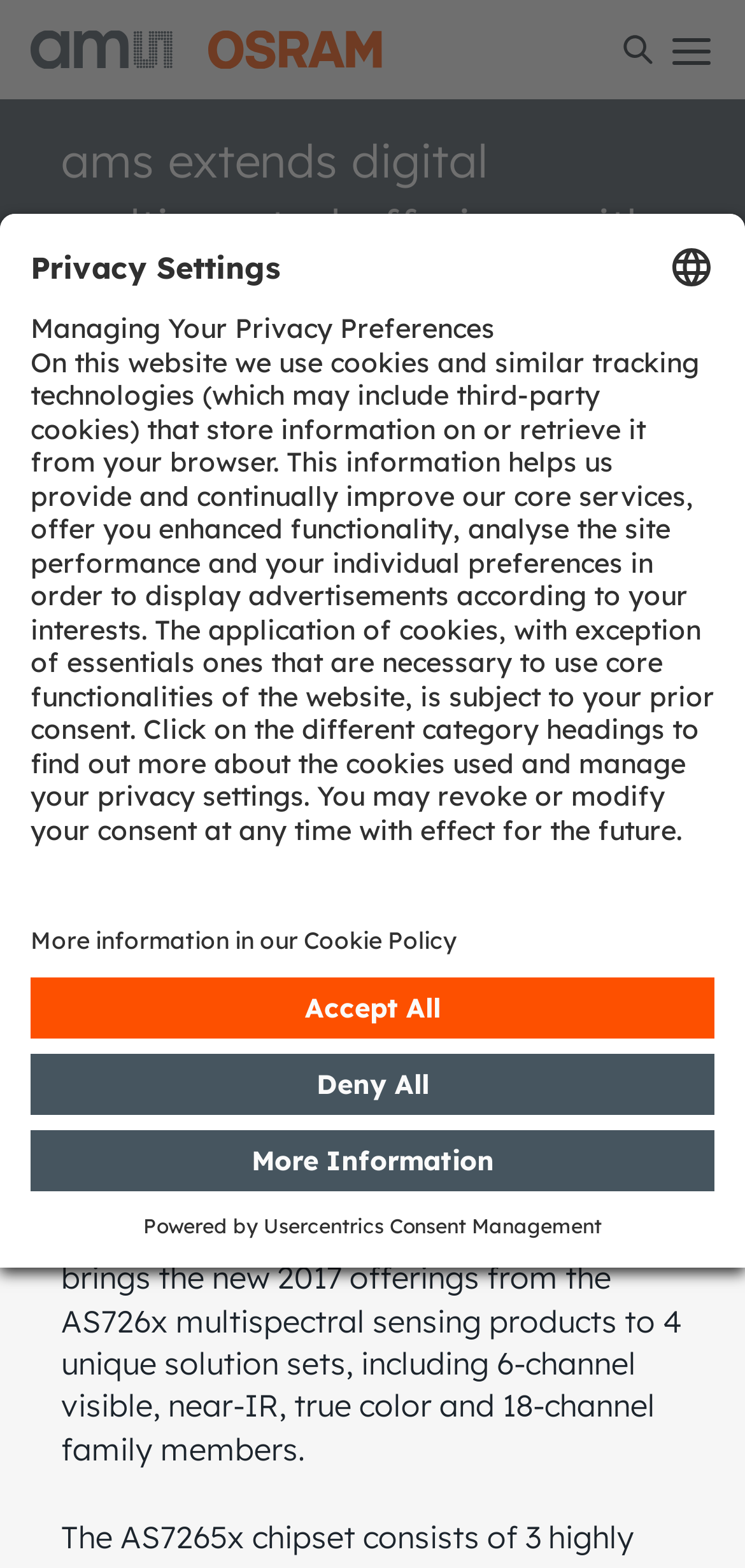Please locate the clickable area by providing the bounding box coordinates to follow this instruction: "Click on the '5 Best Keto Chocolate Brands (Ethical & Delicious!)' link".

None